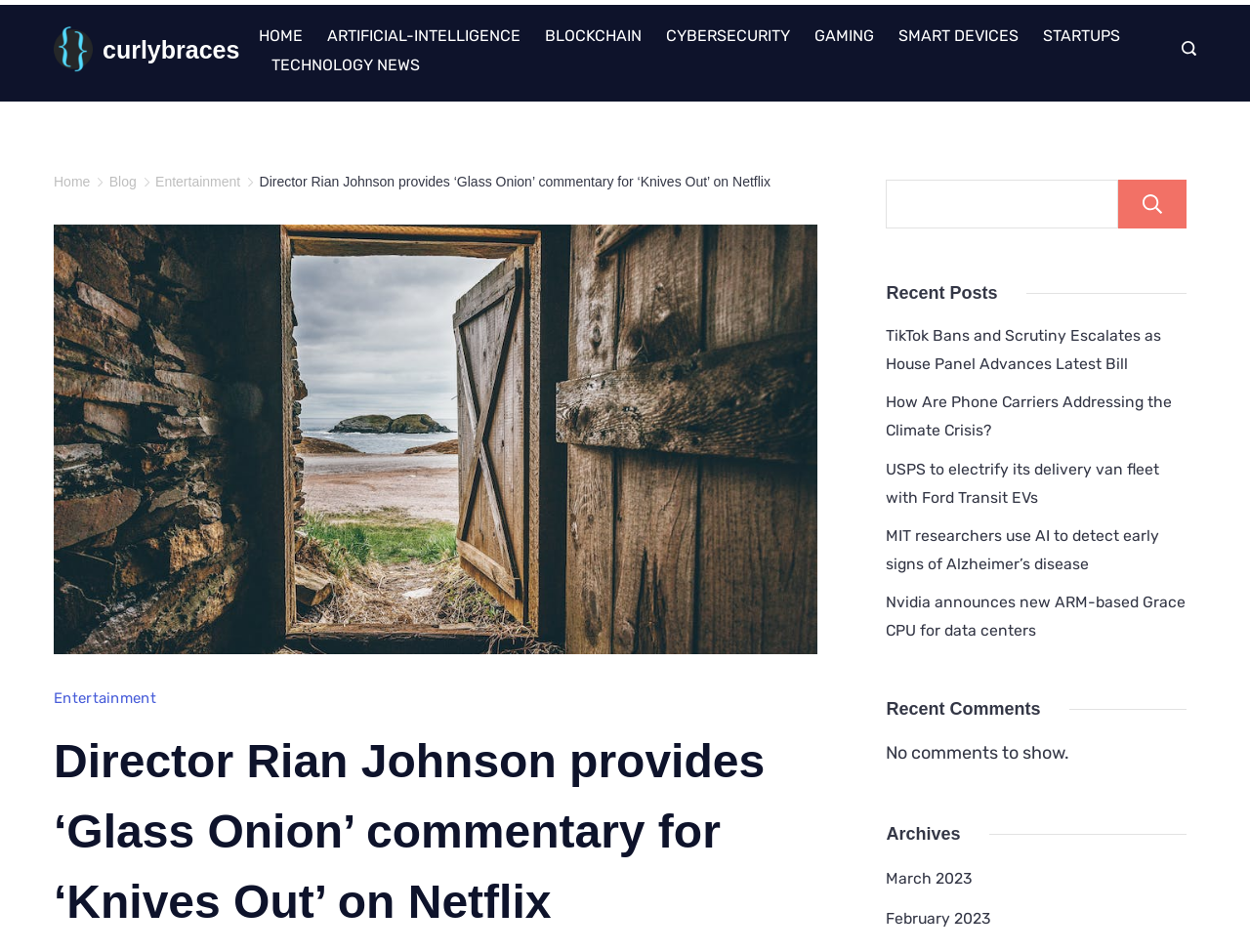What is the name of the movie mentioned in the article?
Using the image, respond with a single word or phrase.

Knives Out